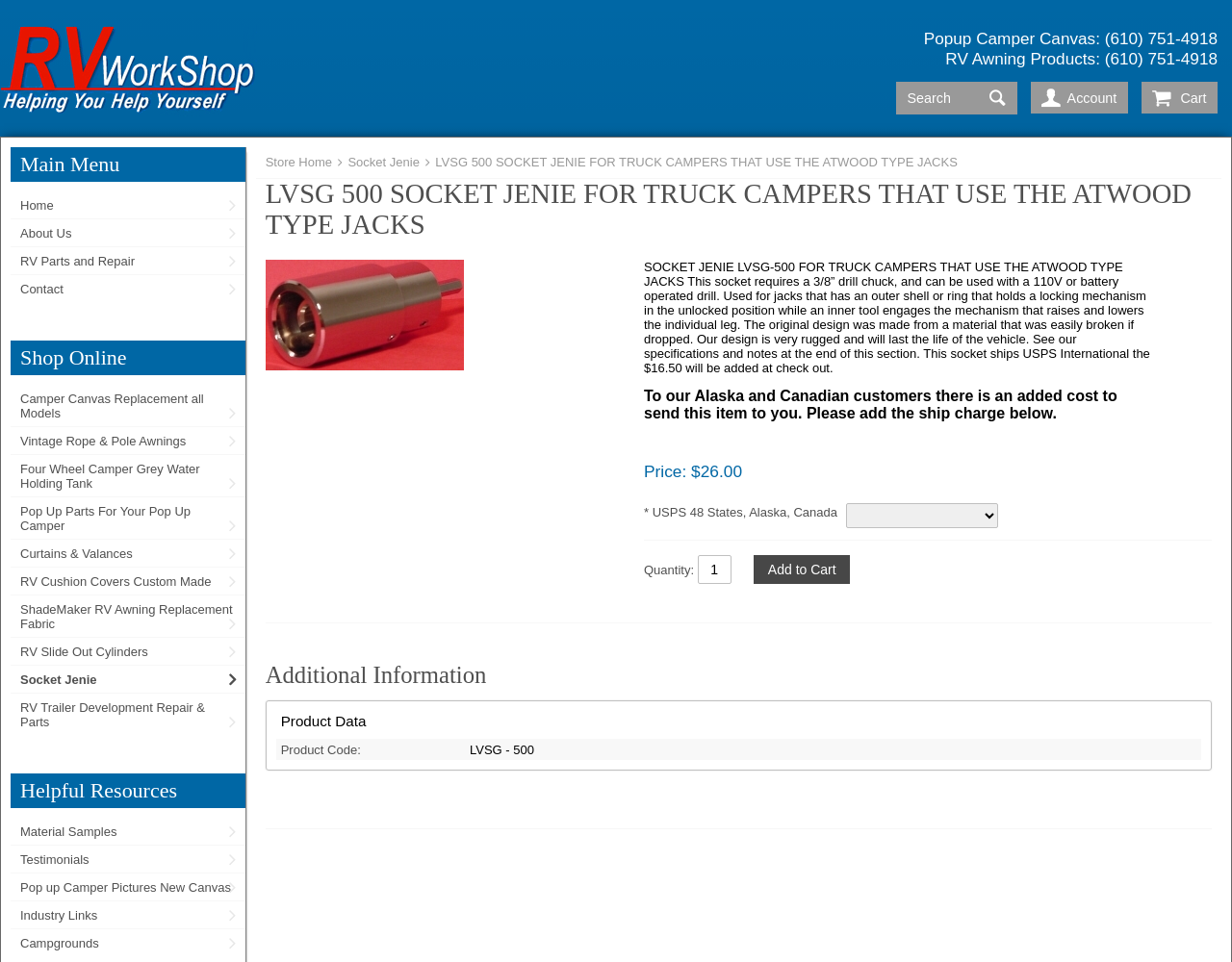Please pinpoint the bounding box coordinates for the region I should click to adhere to this instruction: "Select shipping option".

[0.686, 0.523, 0.81, 0.549]